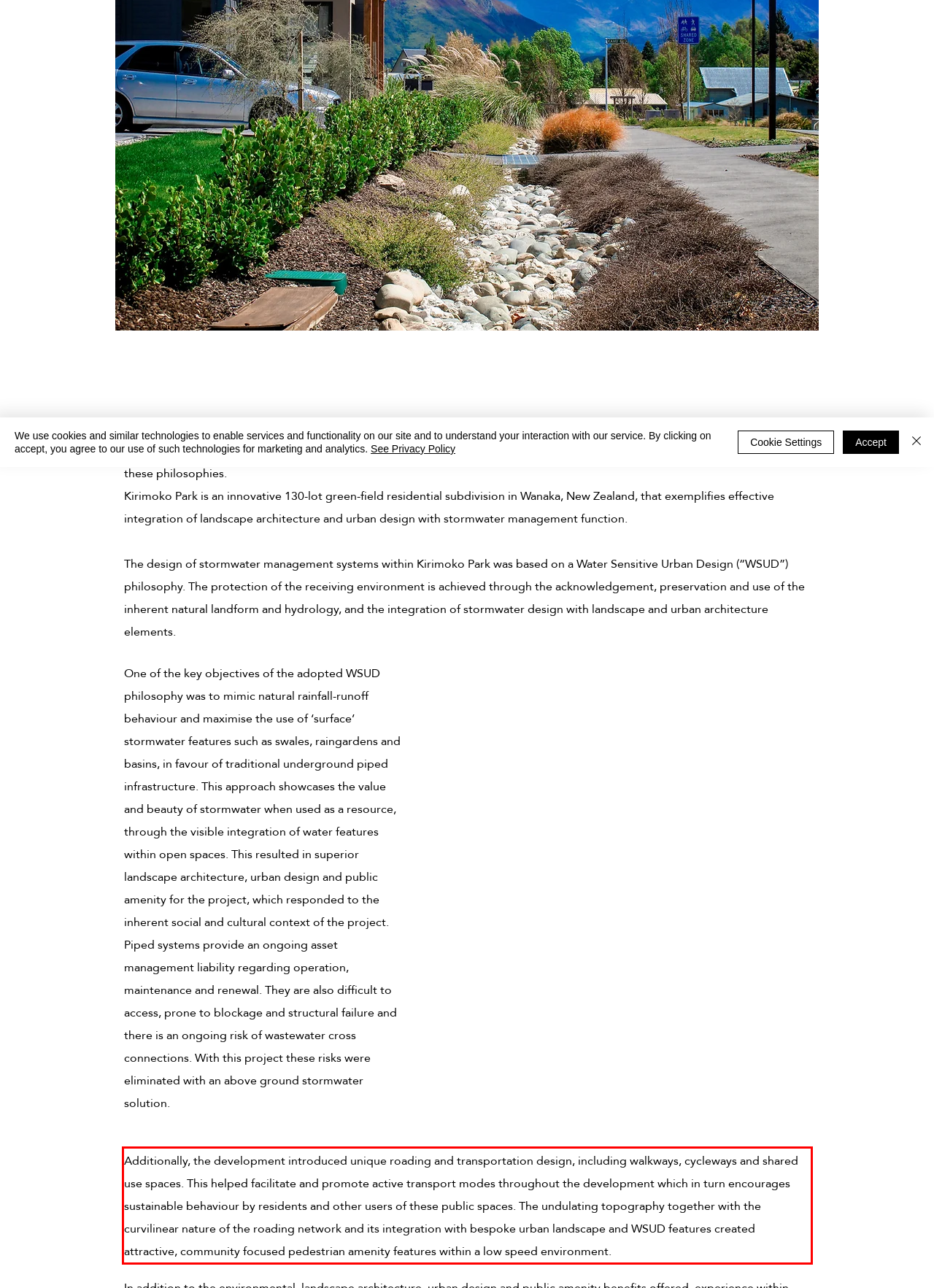From the provided screenshot, extract the text content that is enclosed within the red bounding box.

Additionally, the development introduced unique roading and transportation design, including walkways, cycleways and shared use spaces. This helped facilitate and promote active transport modes throughout the development which in turn encourages sustainable behaviour by residents and other users of these public spaces. The undulating topography together with the curvilinear nature of the roading network and its integration with bespoke urban landscape and WSUD features created attractive, community focused pedestrian amenity features within a low speed environment.